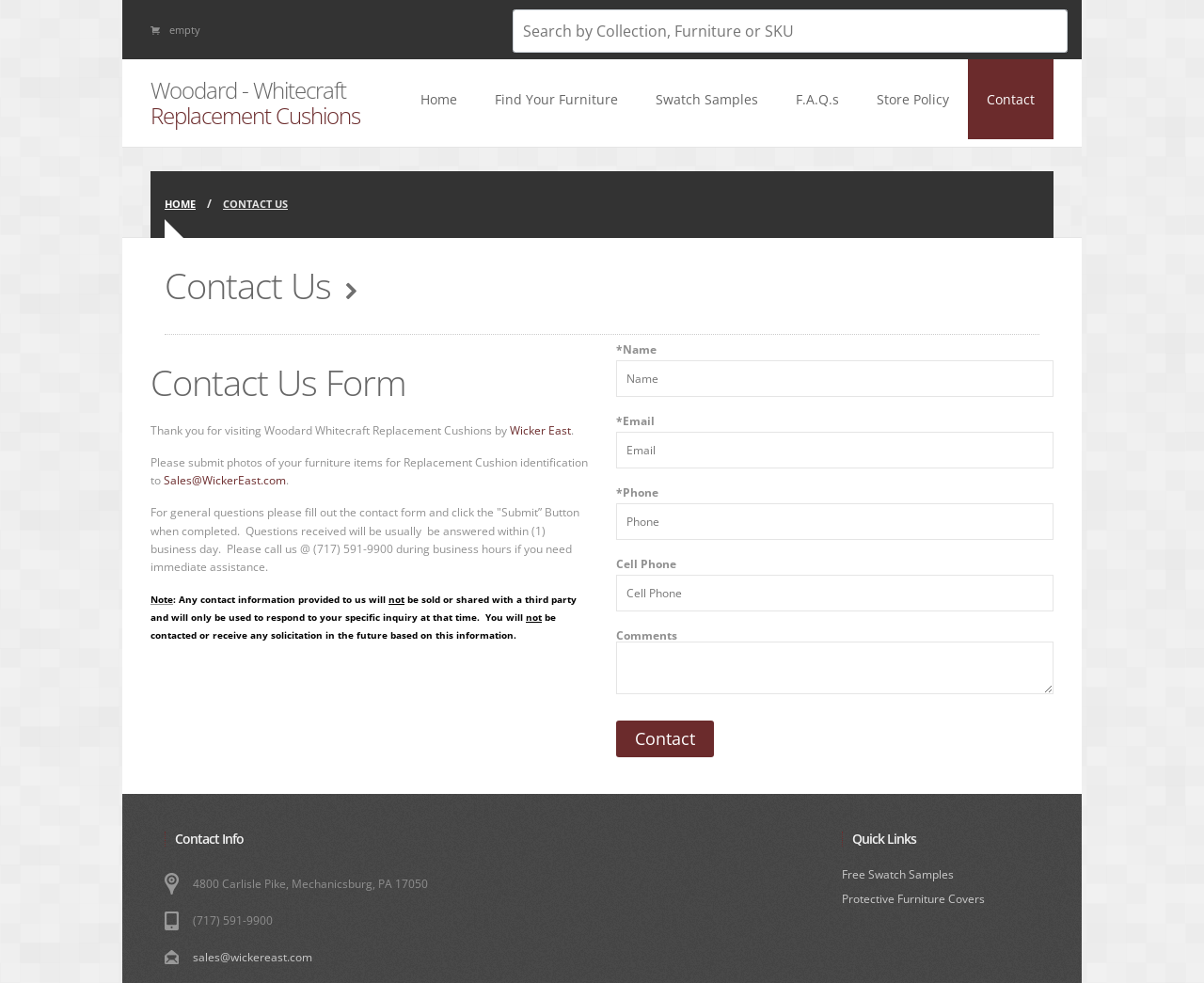Find the bounding box coordinates of the element to click in order to complete this instruction: "Get free swatch samples". The bounding box coordinates must be four float numbers between 0 and 1, denoted as [left, top, right, bottom].

[0.699, 0.88, 0.863, 0.899]